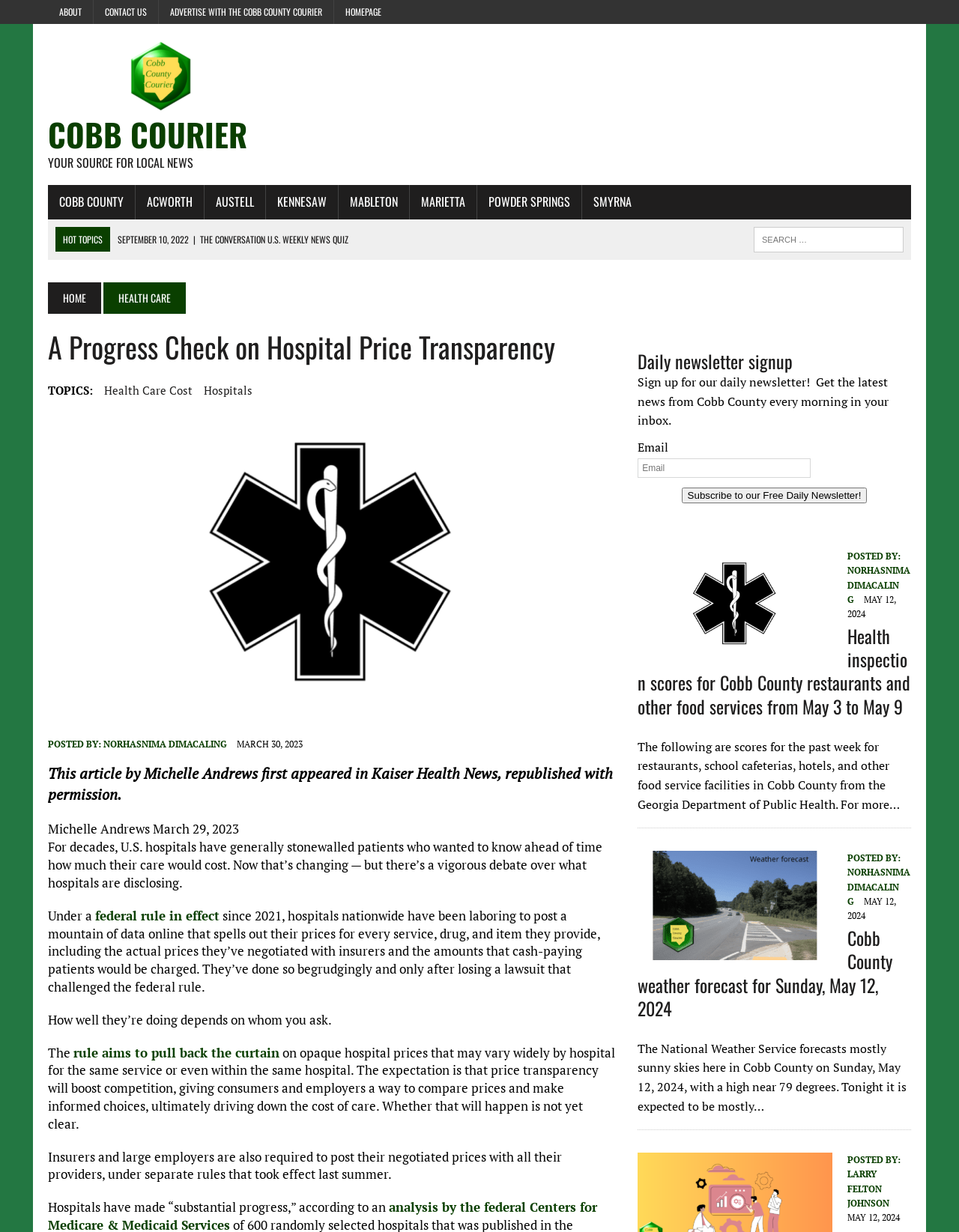Provide a comprehensive caption for the webpage.

This webpage is the Cobb Courier, a local news website. At the top, there are several links to different sections of the website, including "About", "Contact Us", and "Advertise with the Cobb County Courier". Below these links, there is a logo and a heading that reads "COBB COURIER" and "YOUR SOURCE FOR LOCAL NEWS". 

To the right of the logo, there are links to different areas of Cobb County, including Acworth, Austell, Kennesaw, and Marietta. Below these links, there is a section labeled "HOT TOPICS" with several links to news articles. 

The main content of the webpage is an article titled "A Progress Check on Hospital Price Transparency". The article discusses the recent requirement for hospitals to post their prices online and the impact this may have on the healthcare industry. The article is divided into several sections, with headings and subheadings that break up the text. 

To the right of the article, there is a section with a search bar and a link to the homepage. Below this, there are several links to other news articles, including "SEPTEMBER 10, 2022 | THE CONVERSATION U.S. WEEKLY NEWS QUIZ" and "MAY 12, 2024 | HEALTH INSPECTION SCORES FOR COBB COUNTY RESTAURANTS AND OTHER FOOD SERVICES FROM MAY 3 TO MAY 9". 

At the bottom of the webpage, there is a section with a heading that reads "Daily newsletter signup" and a form to sign up for a daily newsletter. Below this, there are several more news articles, including "Health inspection scores for Cobb County restaurants and other food services from May 3 to May 9" and "Cobb County weather forecast for Sunday, May 12, 2024".